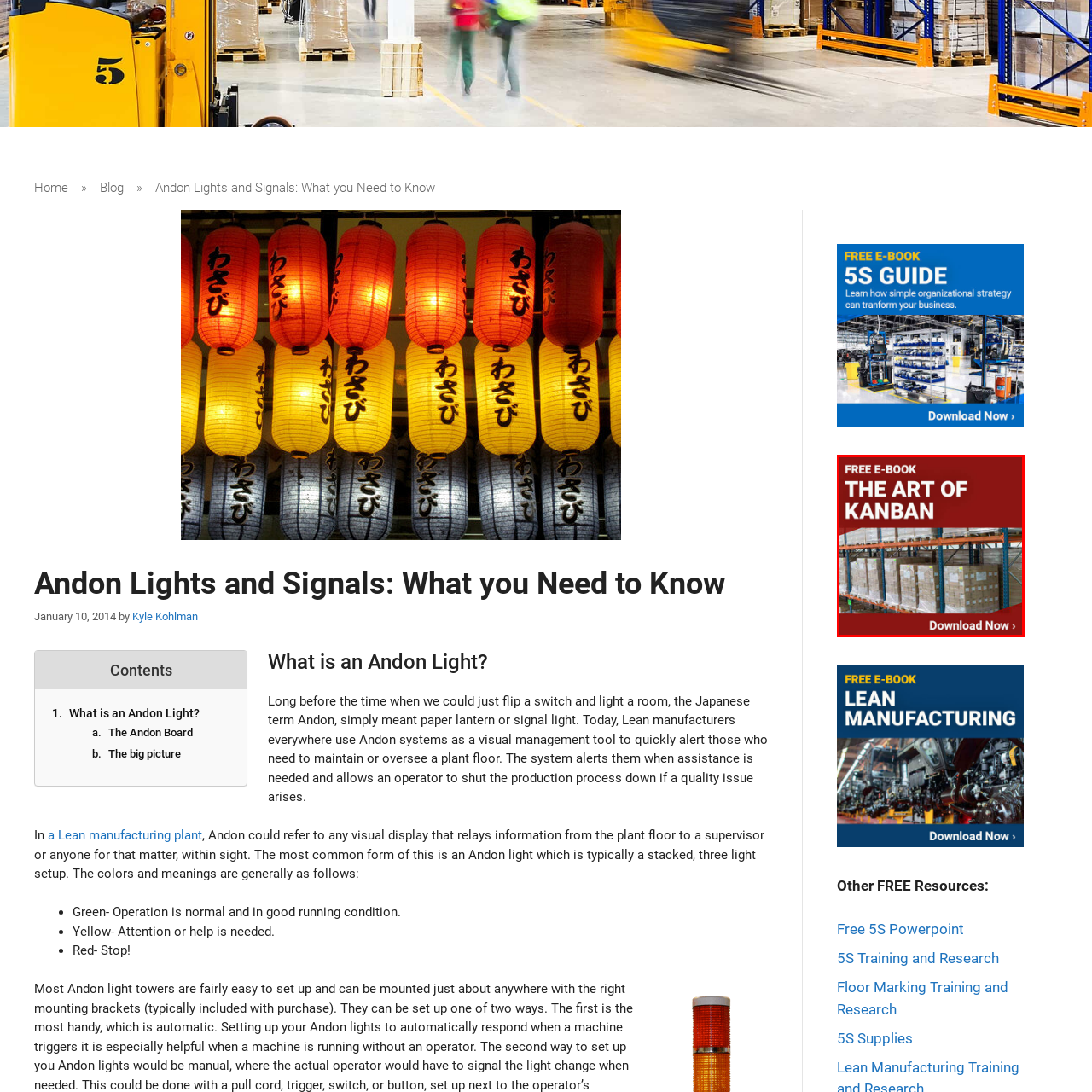Explain what is happening in the image inside the red outline in great detail.

This image features a promotional banner for a free e-book titled "The Art of Kanban." The background is a striking red, enhancing the visibility of the text. The phrase "FREE E-BOOK" is prominently displayed at the top, followed by the title in bold, white letters, emphasizing the topic of Kanban. Below the title, the call-to-action "Download Now" encourages viewers to take immediate action. The backdrop showcases neatly organized shelves filled with cardboard boxes, symbolizing efficient inventory management and organization, which are key principles of Kanban methodology. The overall design aims to attract readers interested in improving their understanding of Kanban practices.